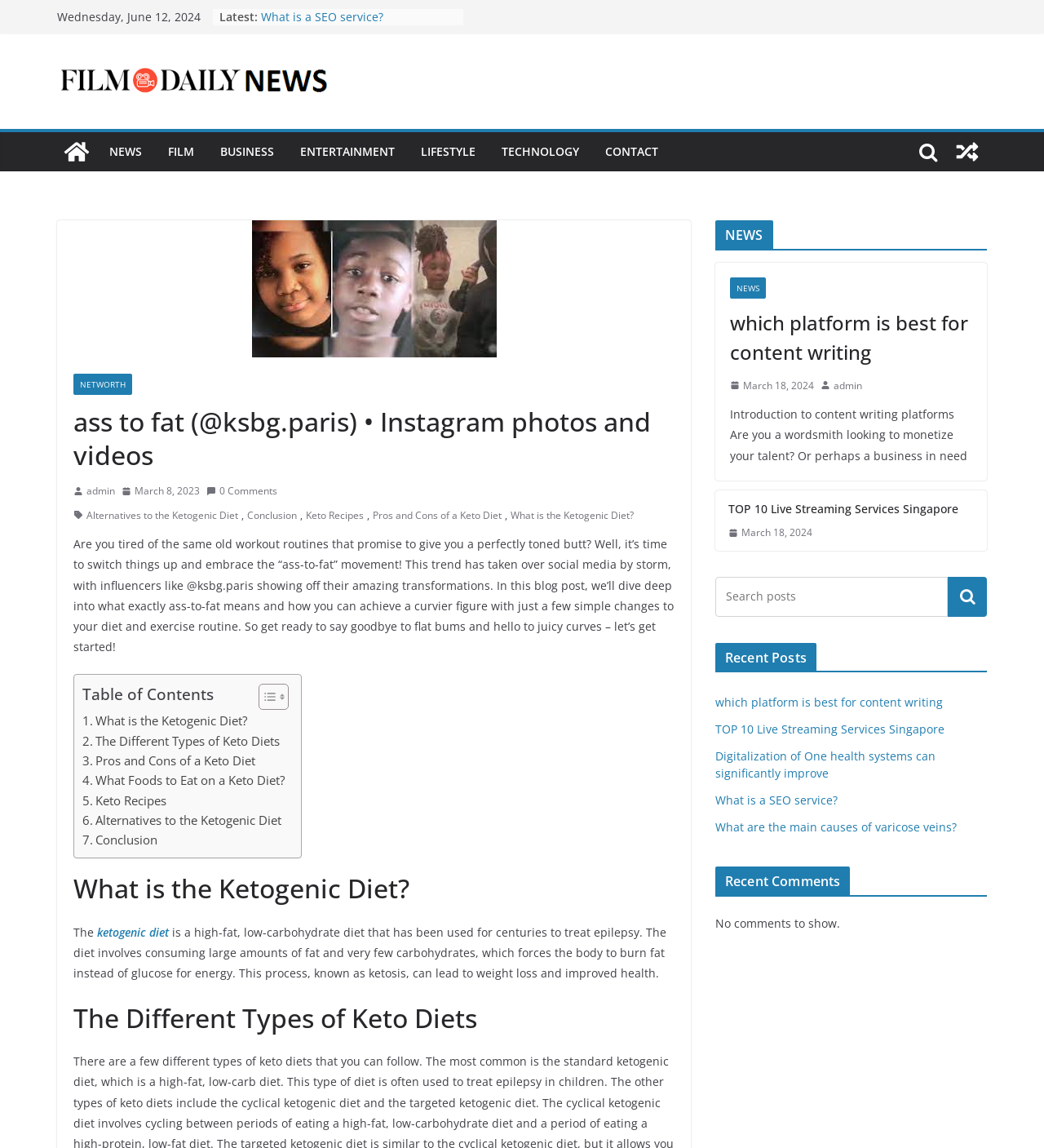Locate the bounding box of the user interface element based on this description: "Keto Recipes".

[0.293, 0.441, 0.348, 0.456]